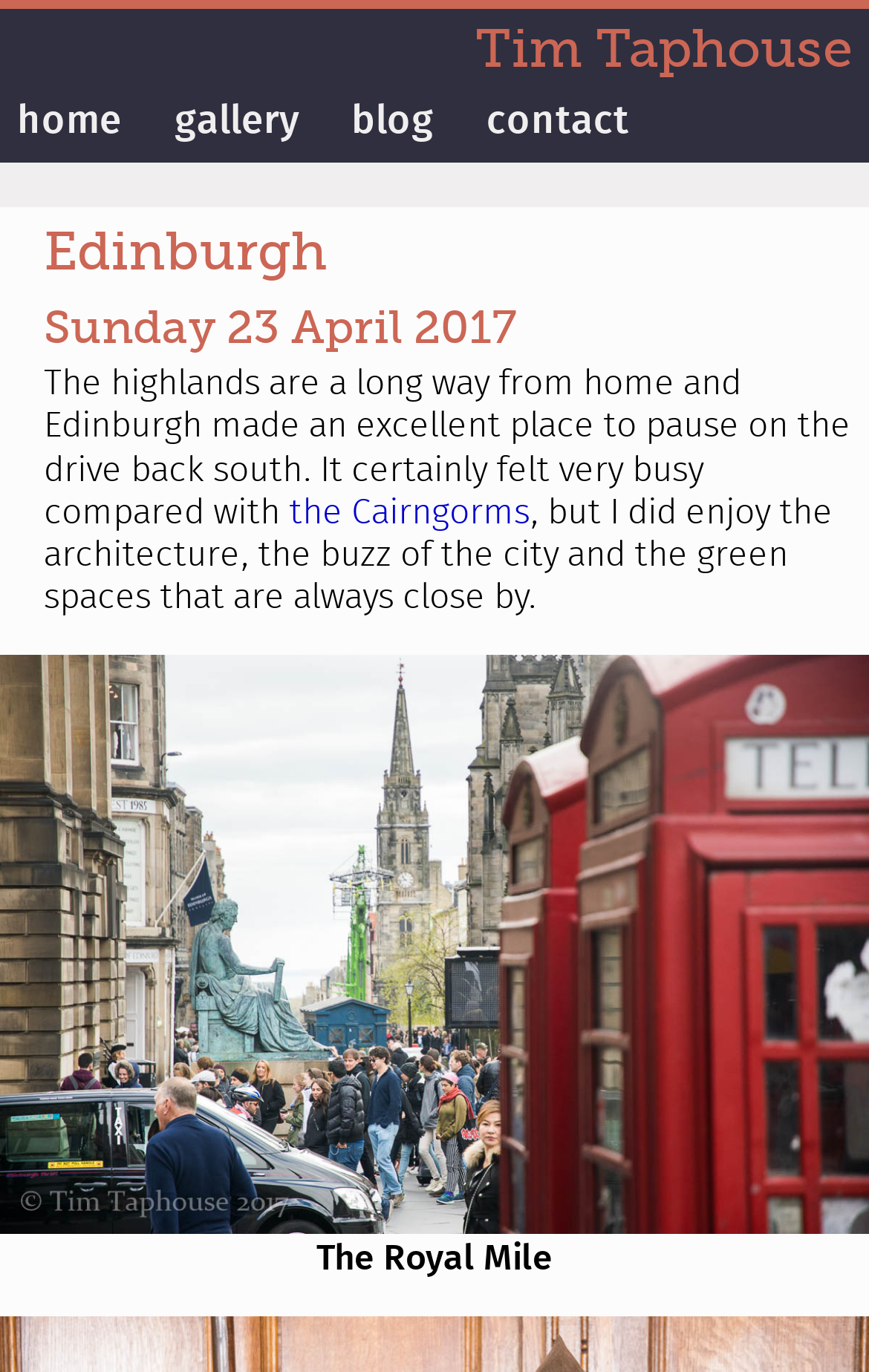What is the comparison being made in the text?
Look at the image and answer the question using a single word or phrase.

Edinburgh vs the Cairngorms